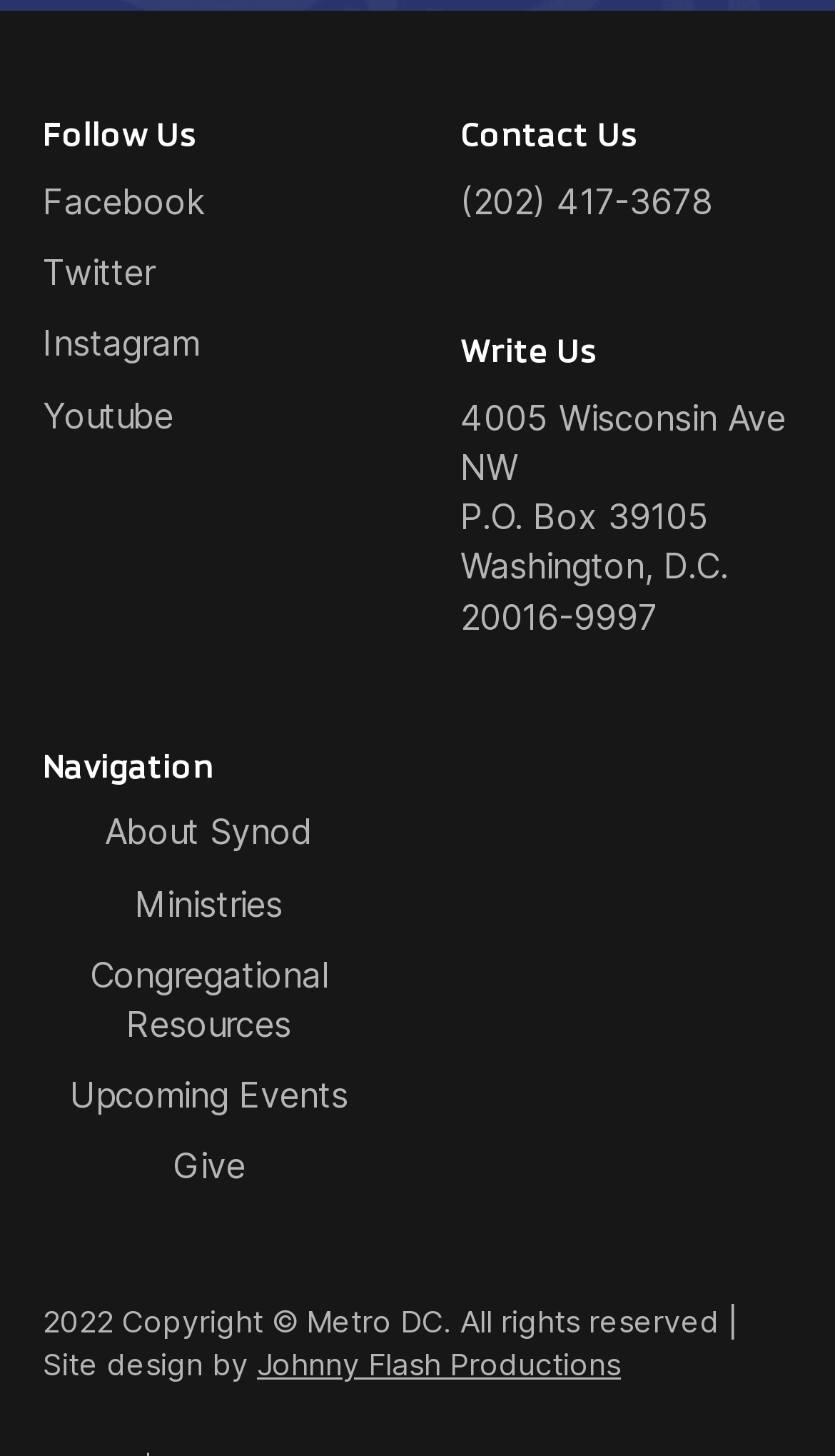Identify the bounding box coordinates of the area you need to click to perform the following instruction: "Learn about Synod".

[0.051, 0.555, 0.449, 0.604]